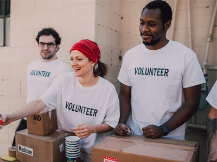What is written on the volunteers' t-shirts?
Please provide a comprehensive answer based on the contents of the image.

The caption specifically mentions that the woman in the foreground and the man to her left are wearing white t-shirts with 'VOLUNTEER' emblazoned on them, indicating their role in the service project.